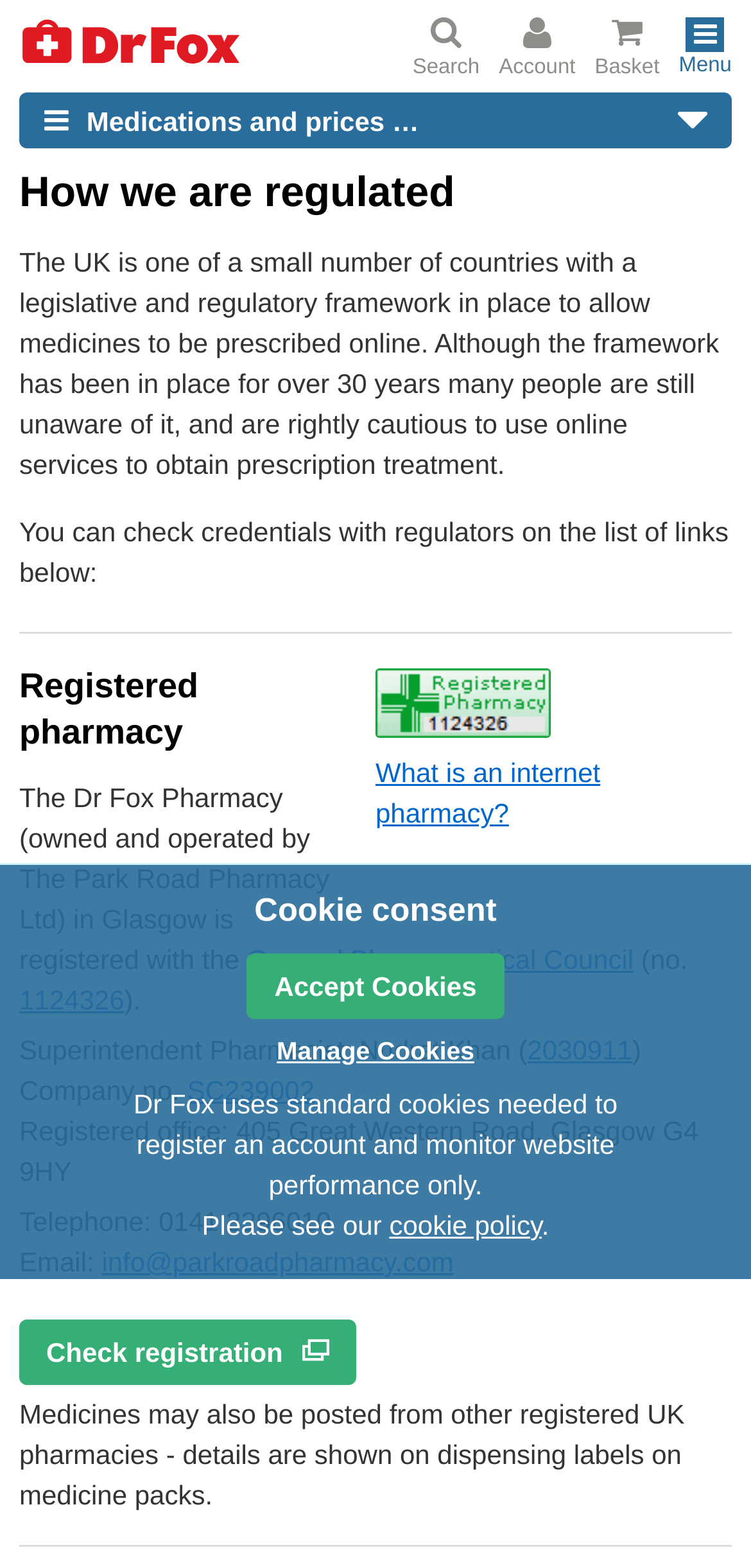Create a detailed narrative describing the layout and content of the webpage.

The webpage is about Dr. Fox, a fully regulated online pharmacy service in the UK. At the top left corner, there is a Dr. Fox logo, followed by a search button, an account button, a basket link, and a menu button. Below these elements, there is a button with a medication icon and the text "Medications and prices …".

The main content of the webpage is divided into sections. The first section is about how Dr. Fox is regulated in the UK. It starts with a heading "How we are regulated" and explains that the UK has a legislative and regulatory framework in place to allow medicines to be prescribed online. There is a paragraph of text that discusses the framework and its history.

Below this text, there is a link to check credentials with regulators, followed by a horizontal separator line. Then, there is a section about Dr. Fox being a registered online pharmacy, with a logo and a link to learn more about internet pharmacies. The section also provides information about Dr. Fox Pharmacy, including its registration with the General Pharmaceutical Council and its superintendent pharmacist.

The next section provides company information, including the company number, registered office address, telephone number, and email address. There is also a link to check registration.

Finally, there is a section about medicines being posted from other registered UK pharmacies, with details shown on dispensing labels on medicine packs. The webpage ends with a horizontal separator line.

At the bottom of the webpage, there is a section about cookie consent, with a heading "Cookie consent" and links to accept or manage cookies. There is also a paragraph of text that explains Dr. Fox's use of standard cookies.